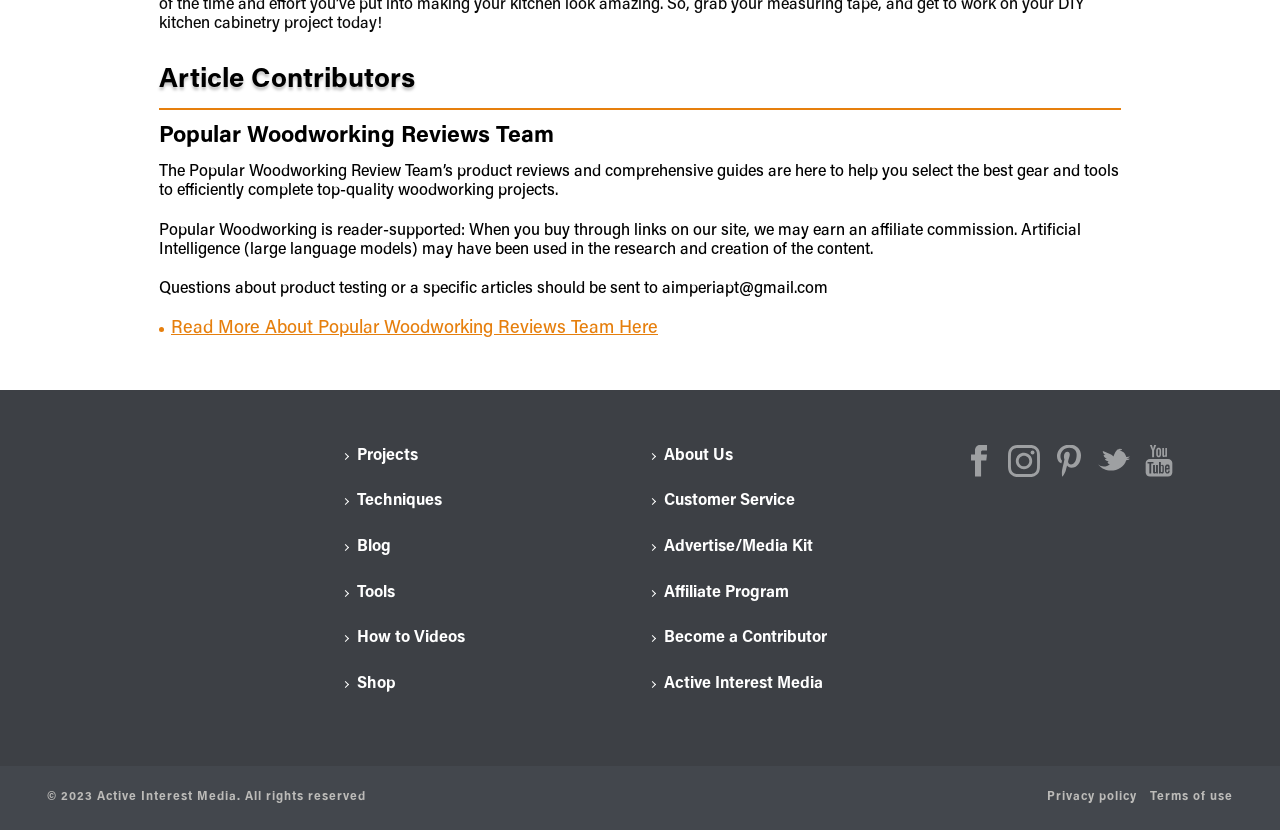Use one word or a short phrase to answer the question provided: 
What is the purpose of the review team?

To help select the best gear and tools